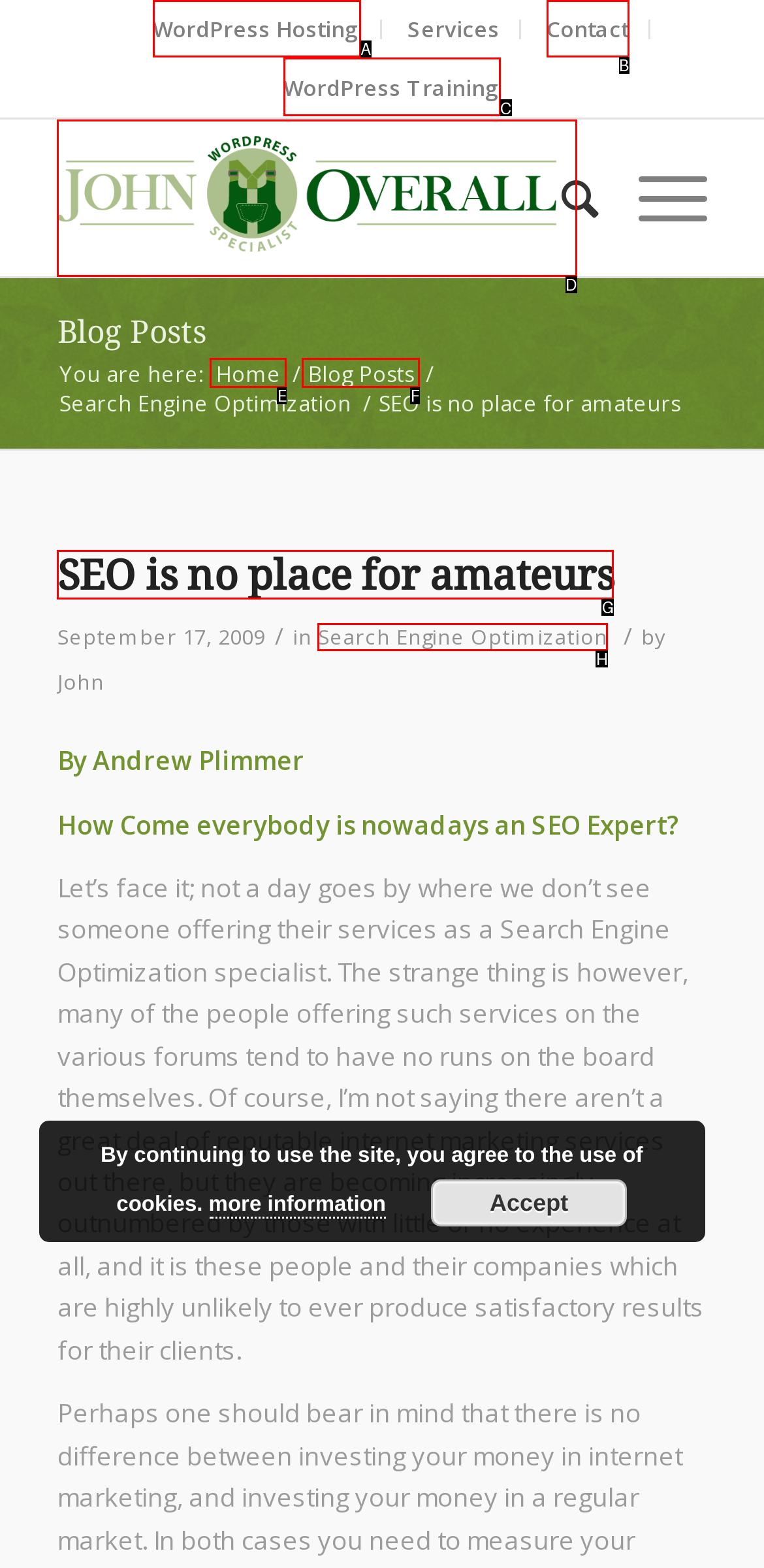What letter corresponds to the UI element to complete this task: Visit the WordPress Training page
Answer directly with the letter.

C